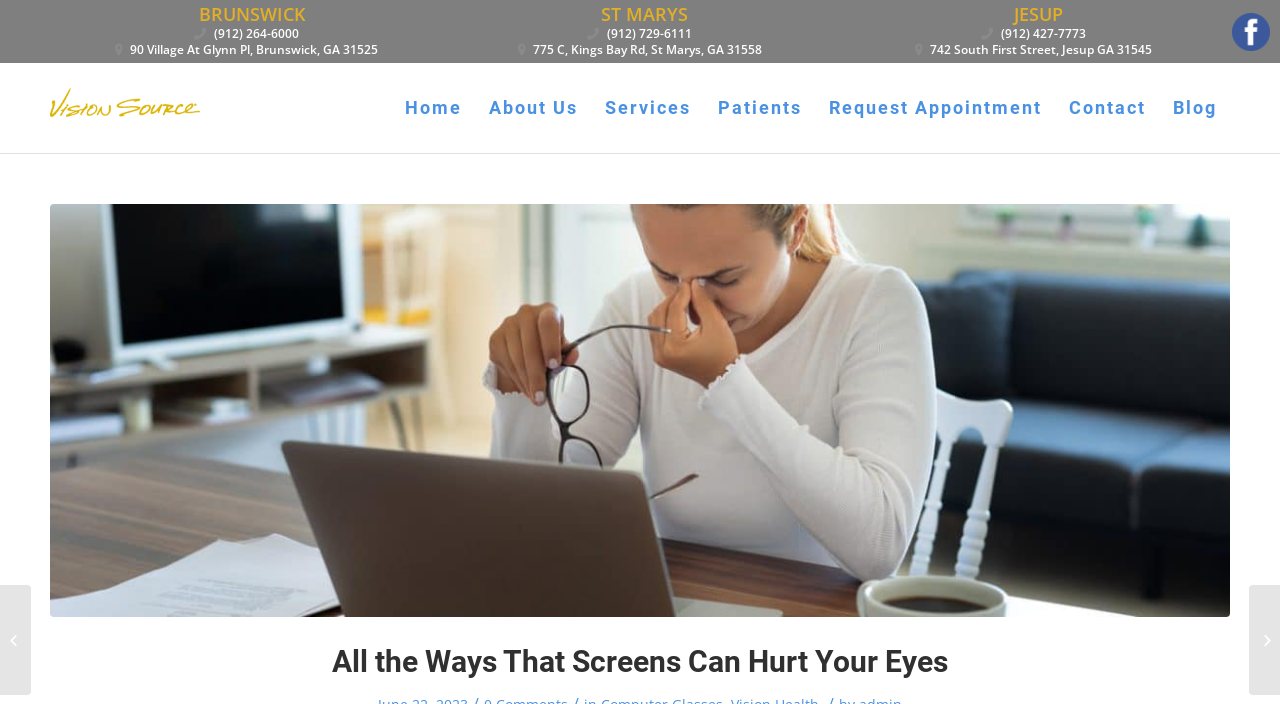Offer a thorough description of the webpage.

The webpage appears to be a website for an eye care center, with a focus on the negative effects of screens on eye health. At the top of the page, there are three locations listed, each with a city name (BRUNSWICK, ST MARYS, JESUP) and corresponding phone numbers and addresses. These locations are positioned horizontally across the top of the page.

Below the locations, there is a navigation menu with links to various sections of the website, including Home, About Us, Services, Patients, Request Appointment, Contact, and Blog. These links are arranged horizontally and take up a significant portion of the page.

On the left side of the page, there is a logo for Vision Source Family Eye Care, accompanied by an image. Below the logo, there is a link to the Blog section, which features an article titled "All the Ways That Screens Can Hurt Your Eyes". This article has a heading and a brief summary, accompanied by an image of an overworked woman.

On the right side of the page, there are two links to related articles, "Do I Need Special Contacts If I Have Astigmatism?" and "Is LASIK a Good Investment Even If My Prescription Changes?". These links are positioned vertically and take up a smaller portion of the page.

There are several images on the page, including the logo, the image accompanying the article, and an icon for a phone number. The overall layout of the page is organized and easy to navigate, with clear headings and concise text.